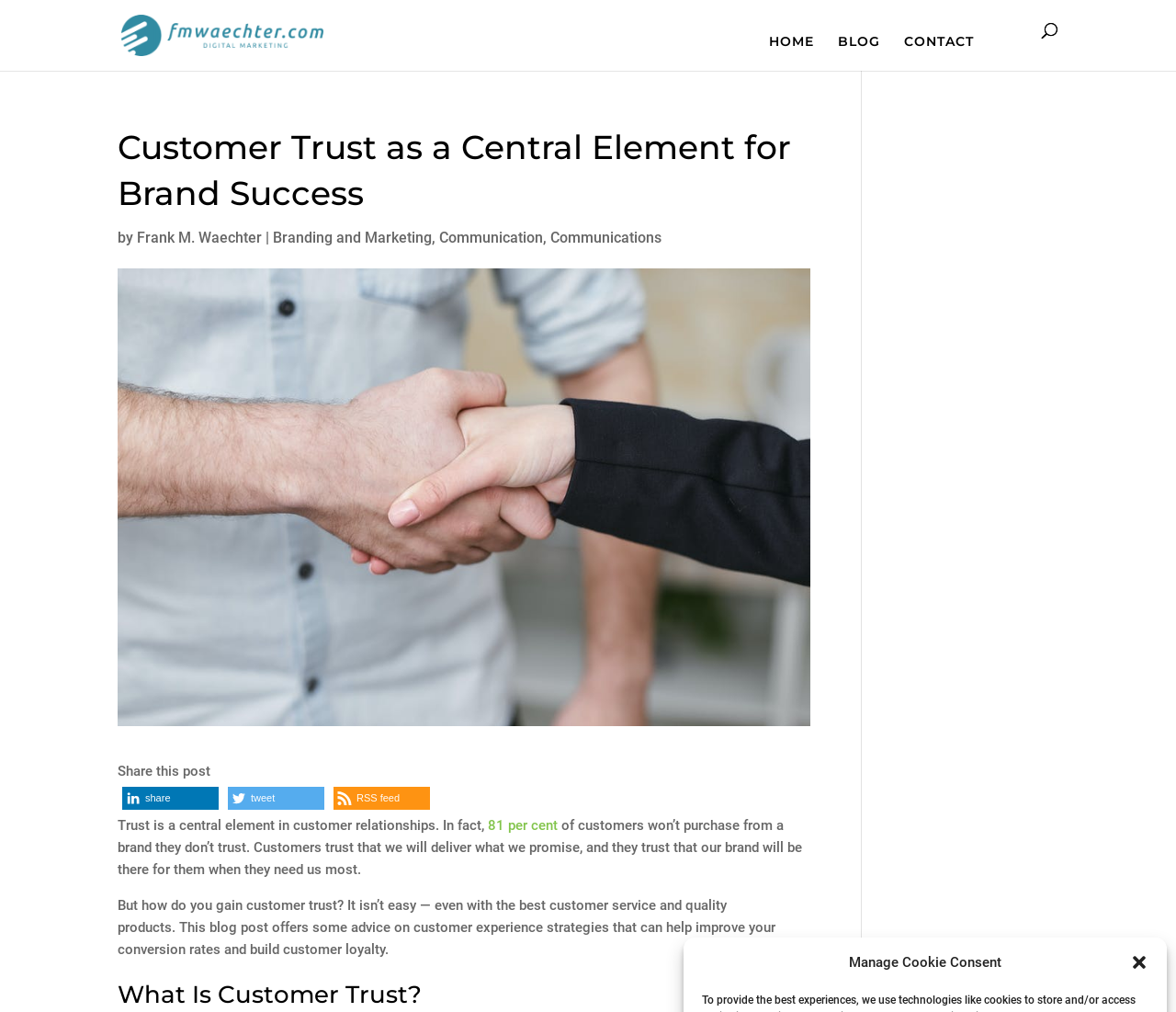Carefully examine the image and provide an in-depth answer to the question: What is the purpose of this blog post?

I determined the purpose of the blog post by reading the text at the bottom of the webpage, which states 'This blog post offers some advice on customer experience strategies that can help improve your conversion rates and build customer loyalty'.